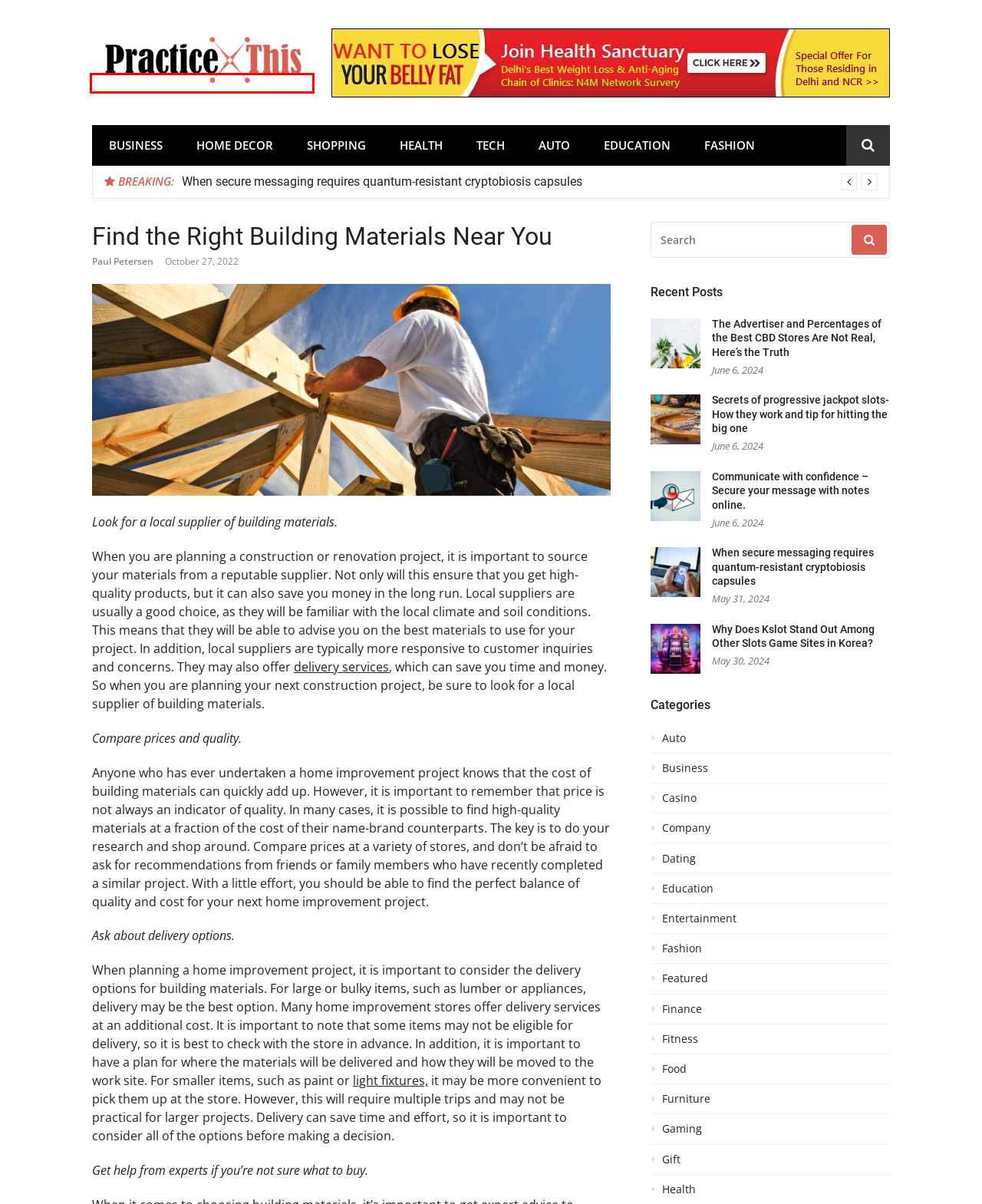You have a screenshot of a webpage, and a red bounding box highlights an element. Select the webpage description that best fits the new page after clicking the element within the bounding box. Options are:
A. Tech Archives - Practice This
B. Casino Archives - Practice This
C. Practice This | General Blog
D. Company Archives - Practice This
E. Home Decor Archives - Practice This
F. Secrets of progressive jackpot slots- How they work and tip for hitting the big one - Practice This
G. Gift Archives - Practice This
H. Business Archives - Practice This

C